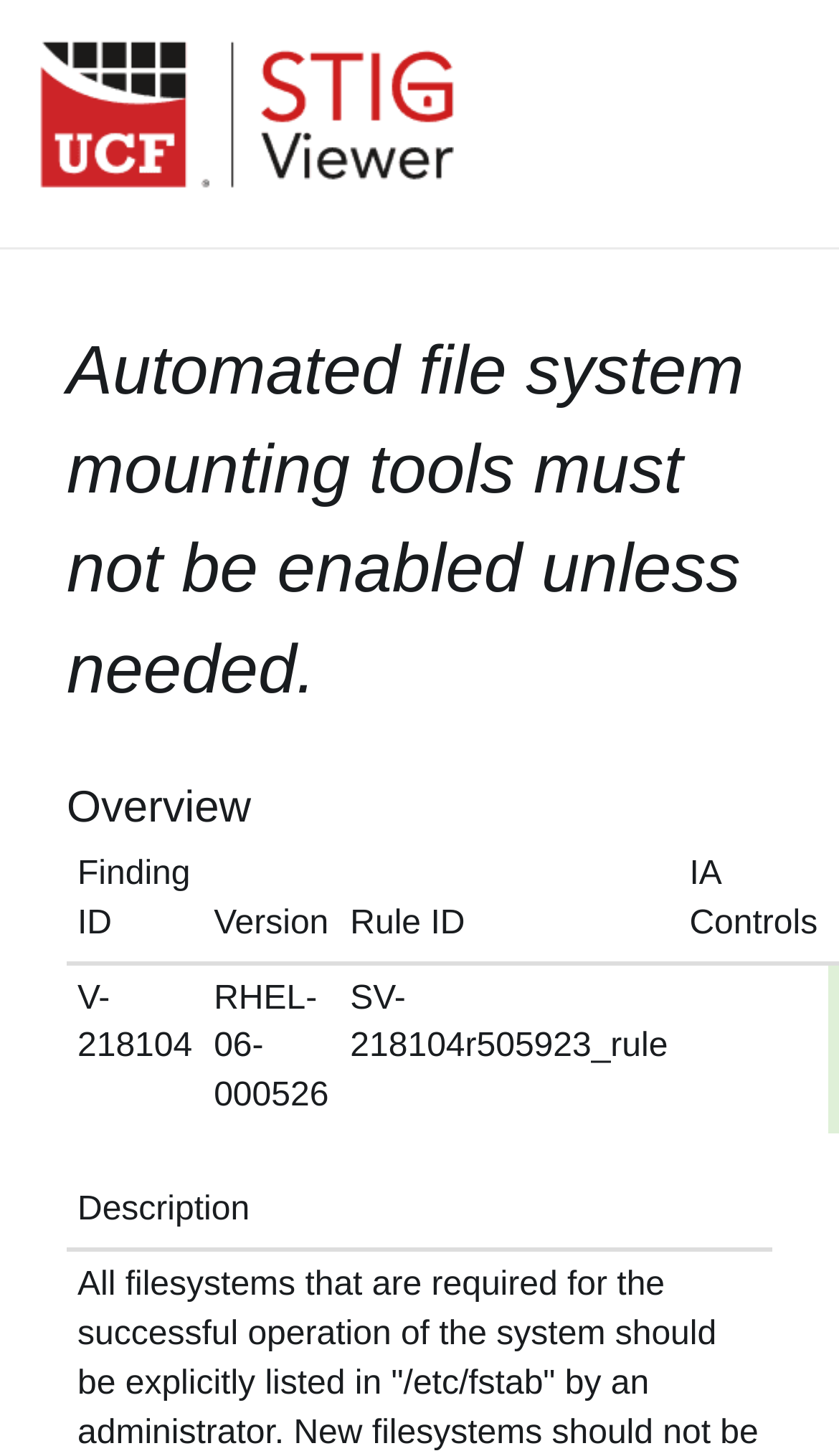What is the logo on the top left corner?
From the image, respond using a single word or phrase.

UCF STIG Viewer Logo